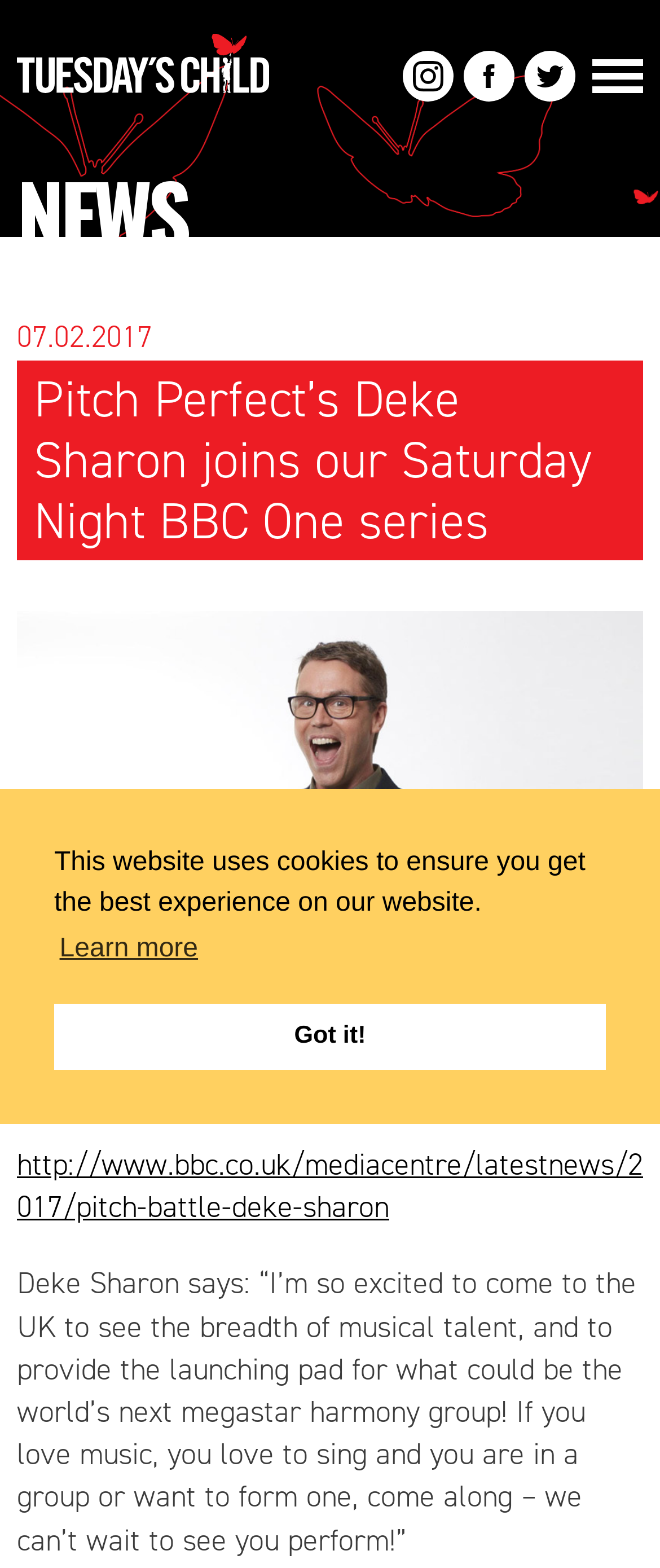Bounding box coordinates are specified in the format (top-left x, top-left y, bottom-right x, bottom-right y). All values are floating point numbers bounded between 0 and 1. Please provide the bounding box coordinate of the region this sentence describes: Instagram

[0.61, 0.032, 0.687, 0.065]